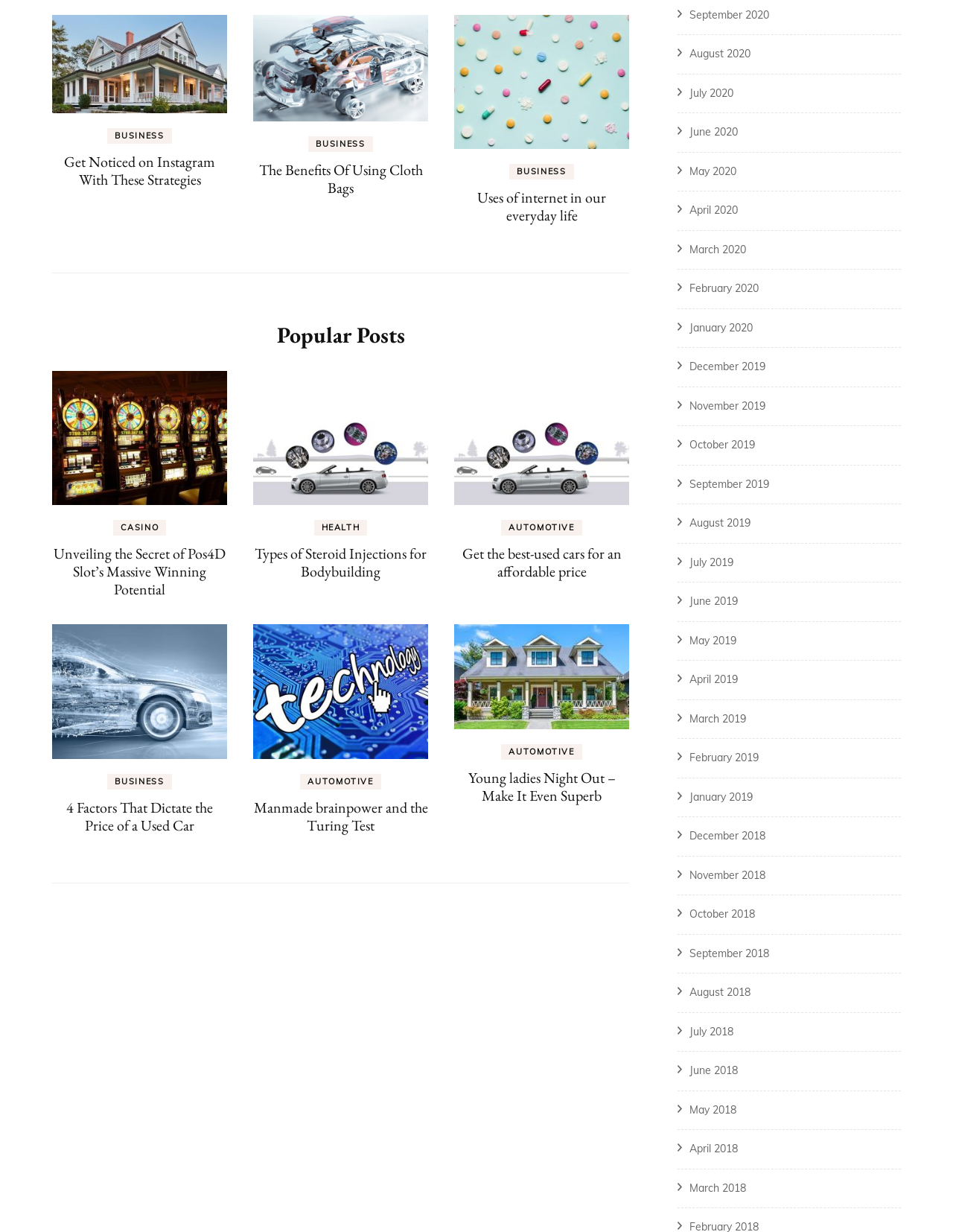Please give the bounding box coordinates of the area that should be clicked to fulfill the following instruction: "Click on the 'BUSINESS' category". The coordinates should be in the format of four float numbers from 0 to 1, i.e., [left, top, right, bottom].

[0.113, 0.104, 0.18, 0.117]